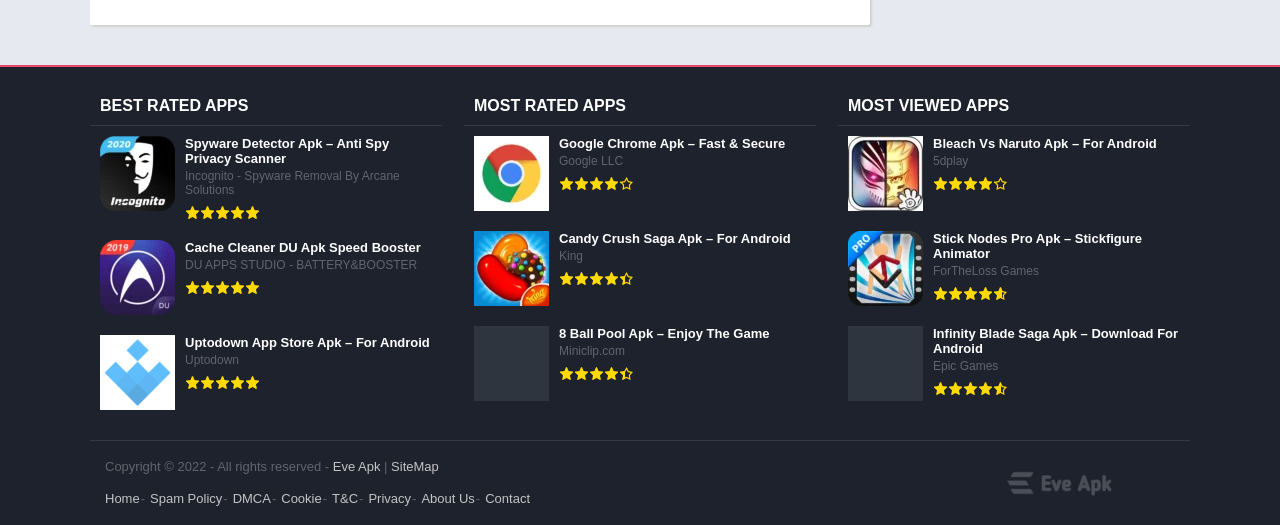Please find the bounding box for the UI element described by: "SiteMap".

[0.306, 0.874, 0.343, 0.903]